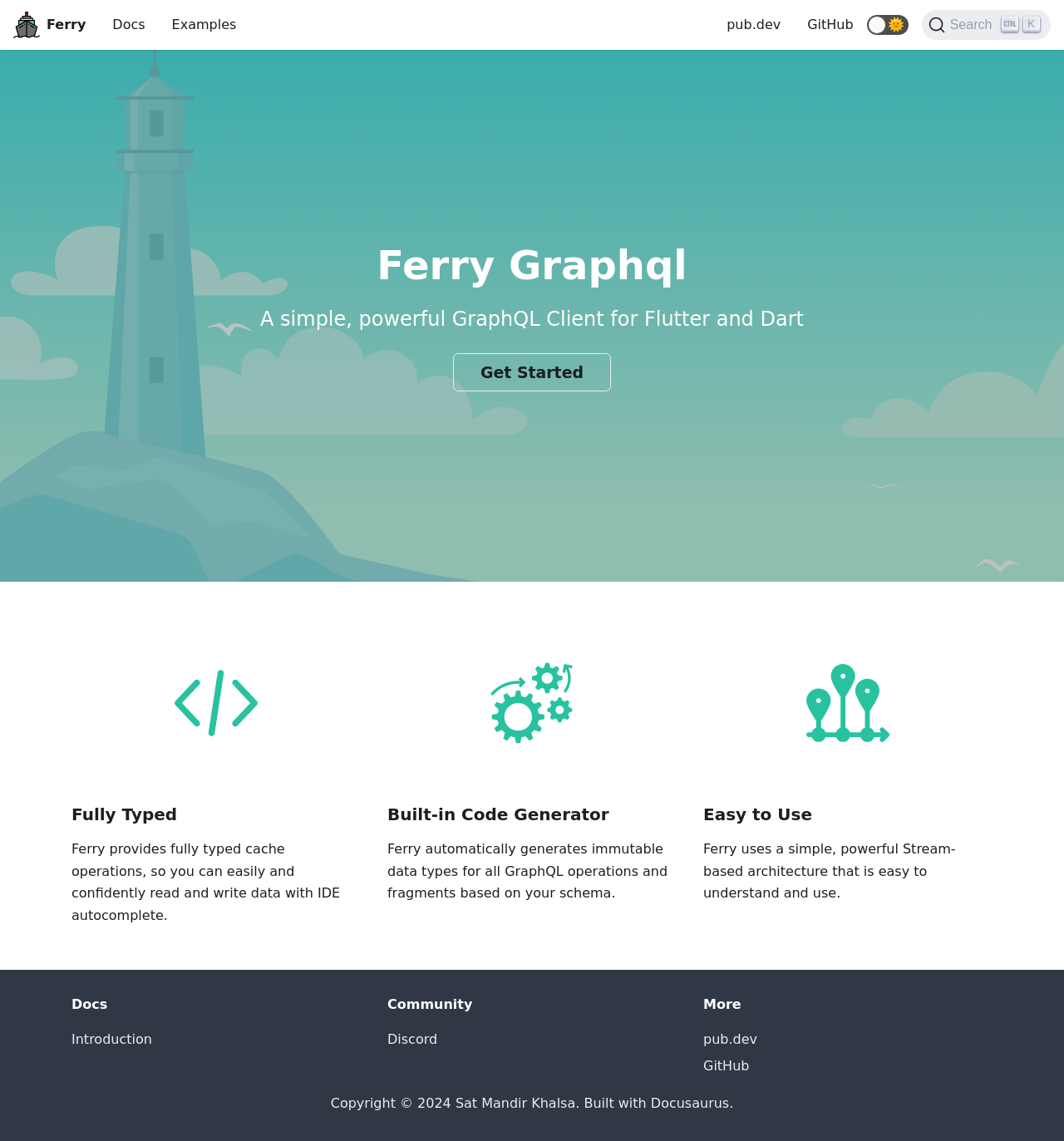Find the bounding box coordinates for the UI element that matches this description: "Discord".

[0.364, 0.904, 0.411, 0.918]